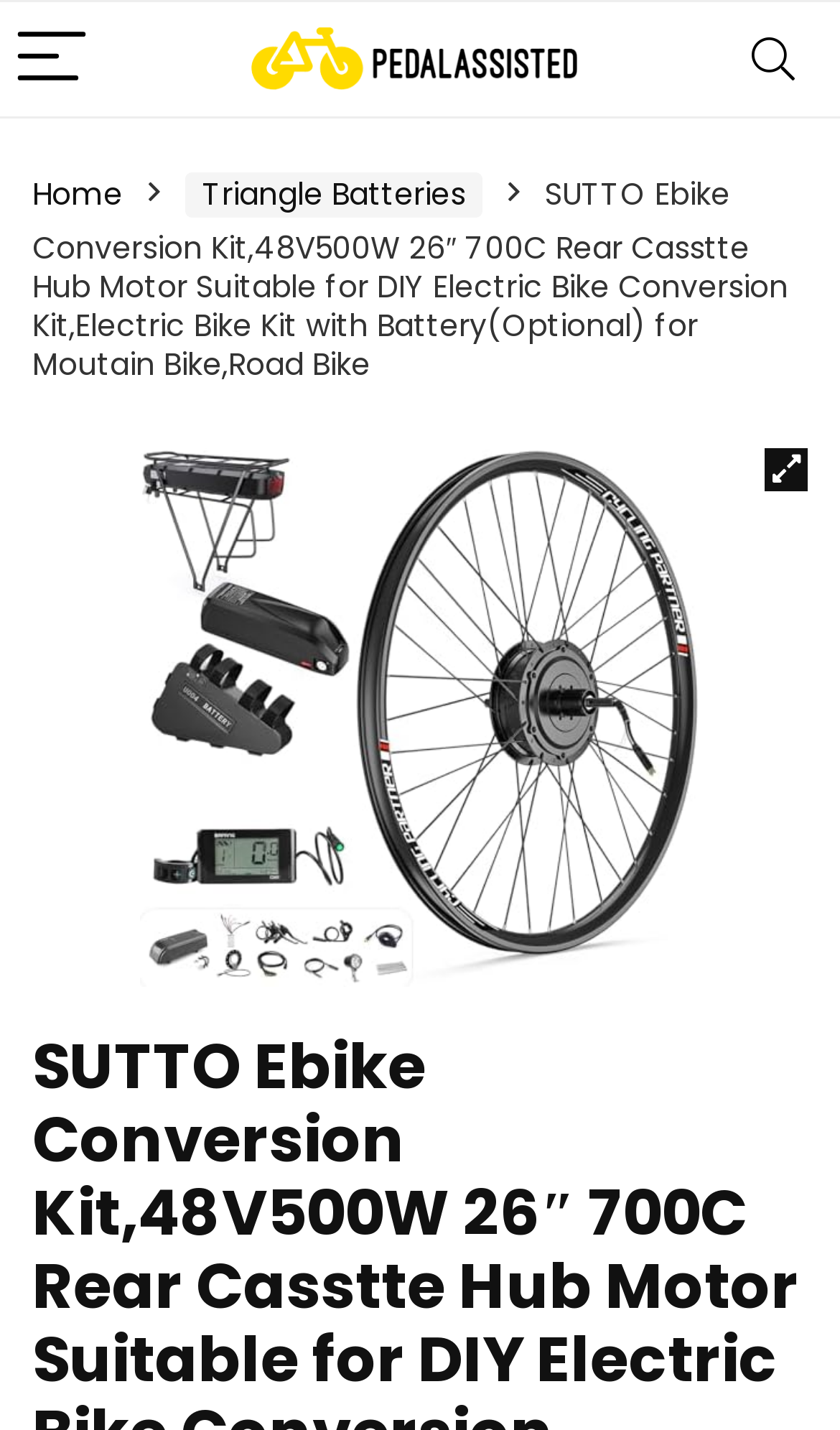Identify the headline of the webpage and generate its text content.

SUTTO Ebike Conversion Kit,48V500W 26″ 700C Rear Casstte Hub Motor Suitable for DIY Electric Bike Conversion Kit,Electric Bike Kit with Battery(Optional) for Moutain Bike,Road Bike